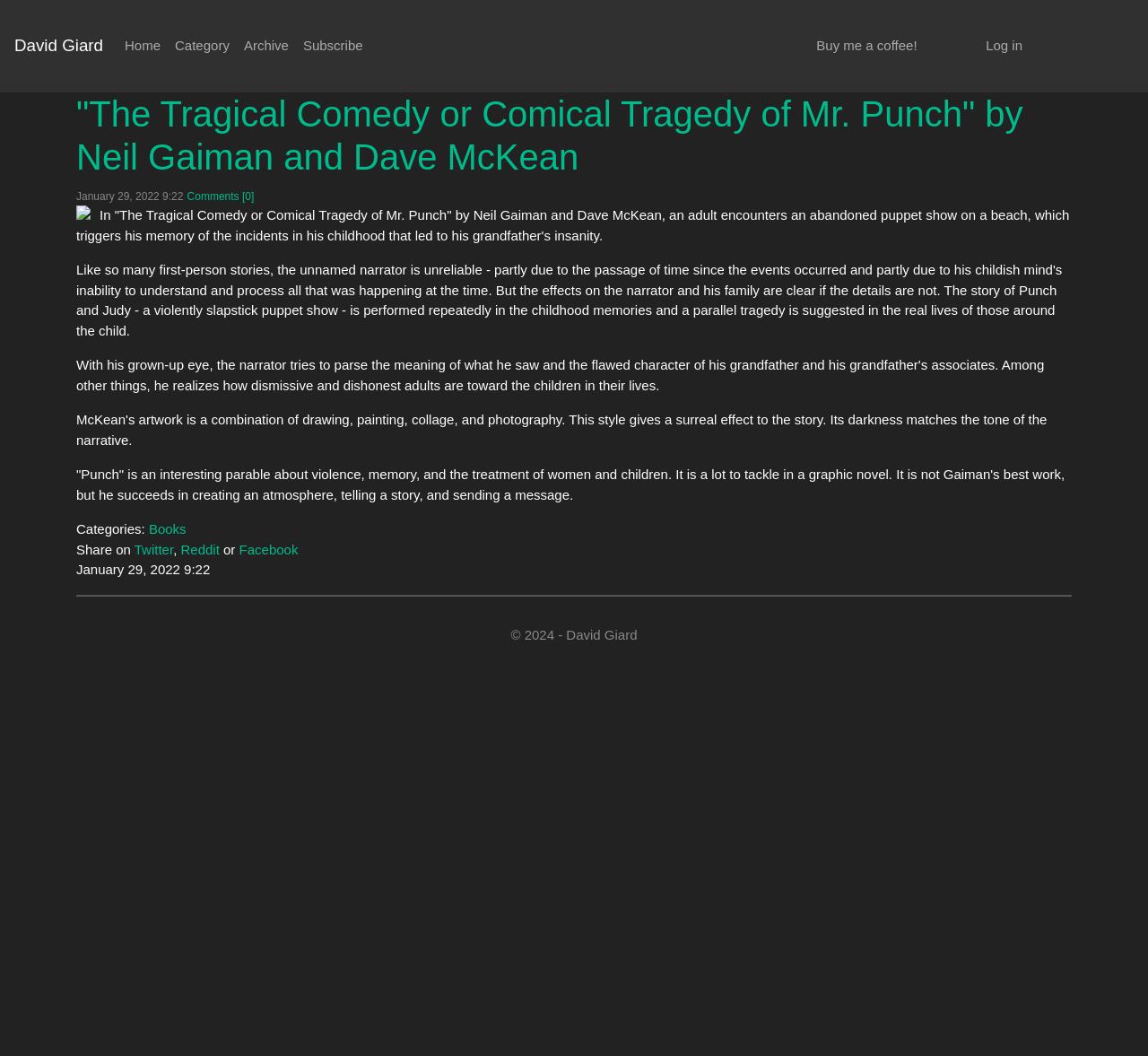Provide the bounding box for the UI element matching this description: "Archive".

[0.206, 0.027, 0.258, 0.06]